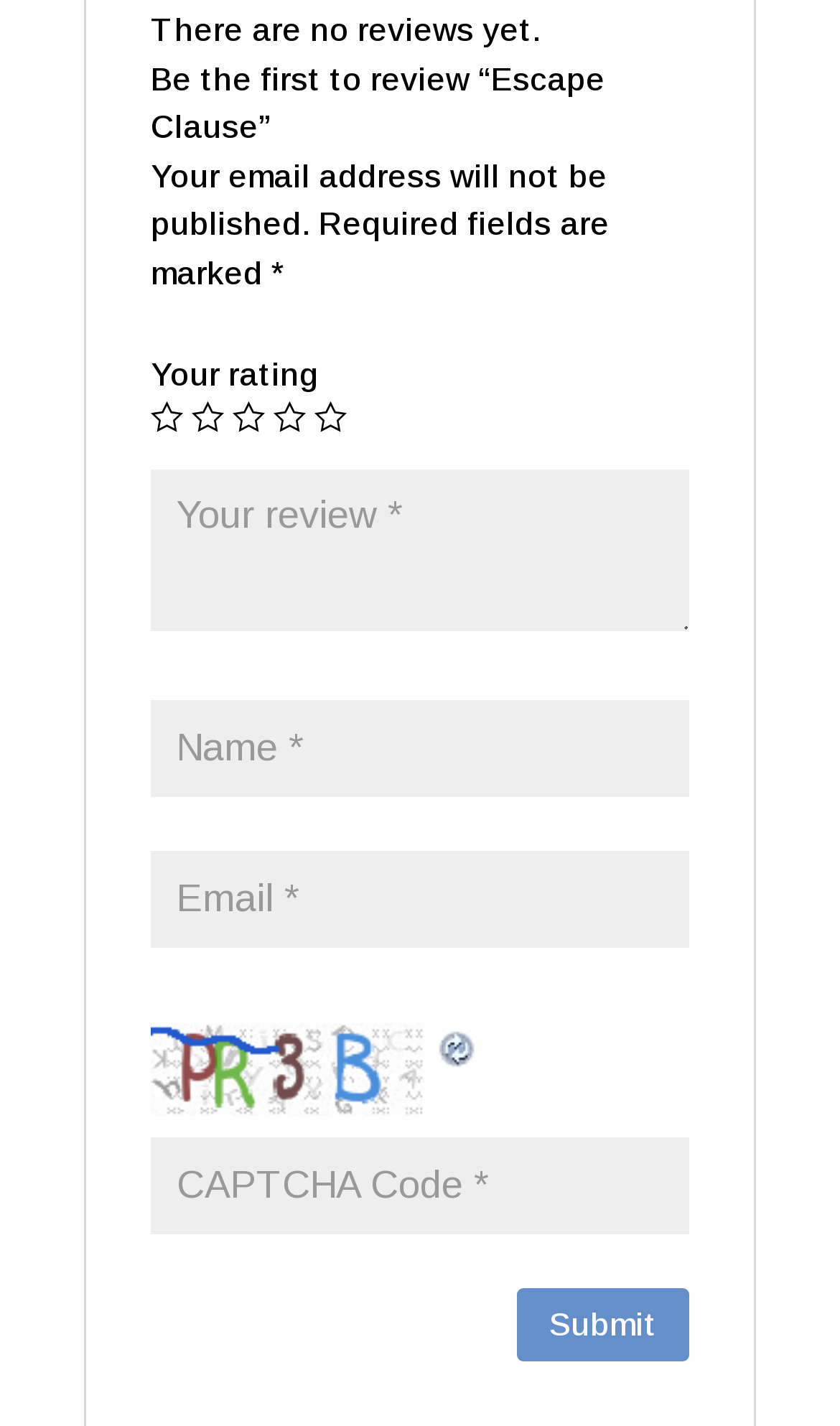Please determine the bounding box coordinates for the UI element described here. Use the format (top-left x, top-left y, bottom-right x, bottom-right y) with values bounded between 0 and 1: input value="CAPTCHA Code *" name="si_captcha_code"

[0.179, 0.797, 0.821, 0.865]